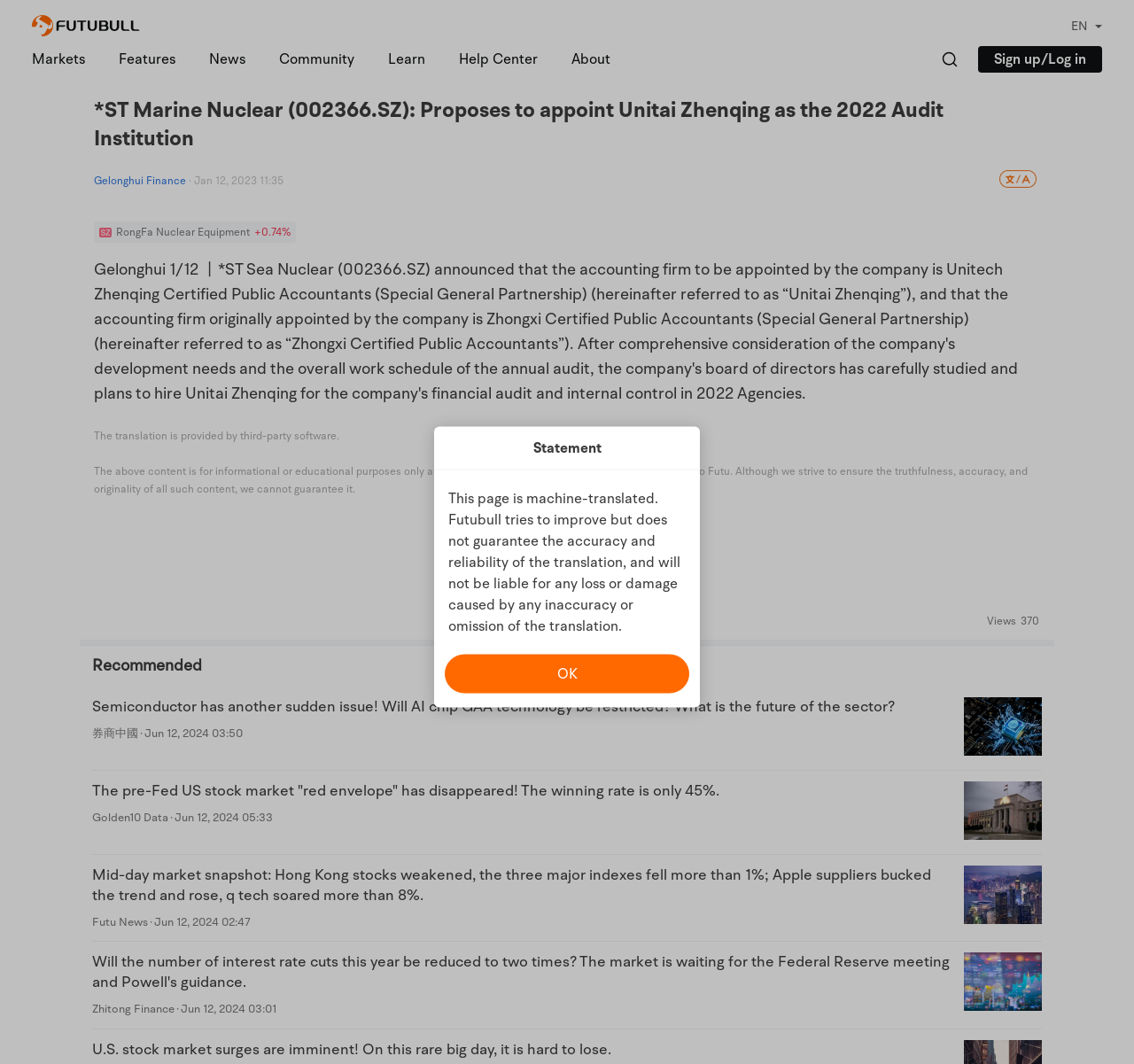Show the bounding box coordinates for the HTML element as described: "Help Center".

[0.405, 0.047, 0.474, 0.064]